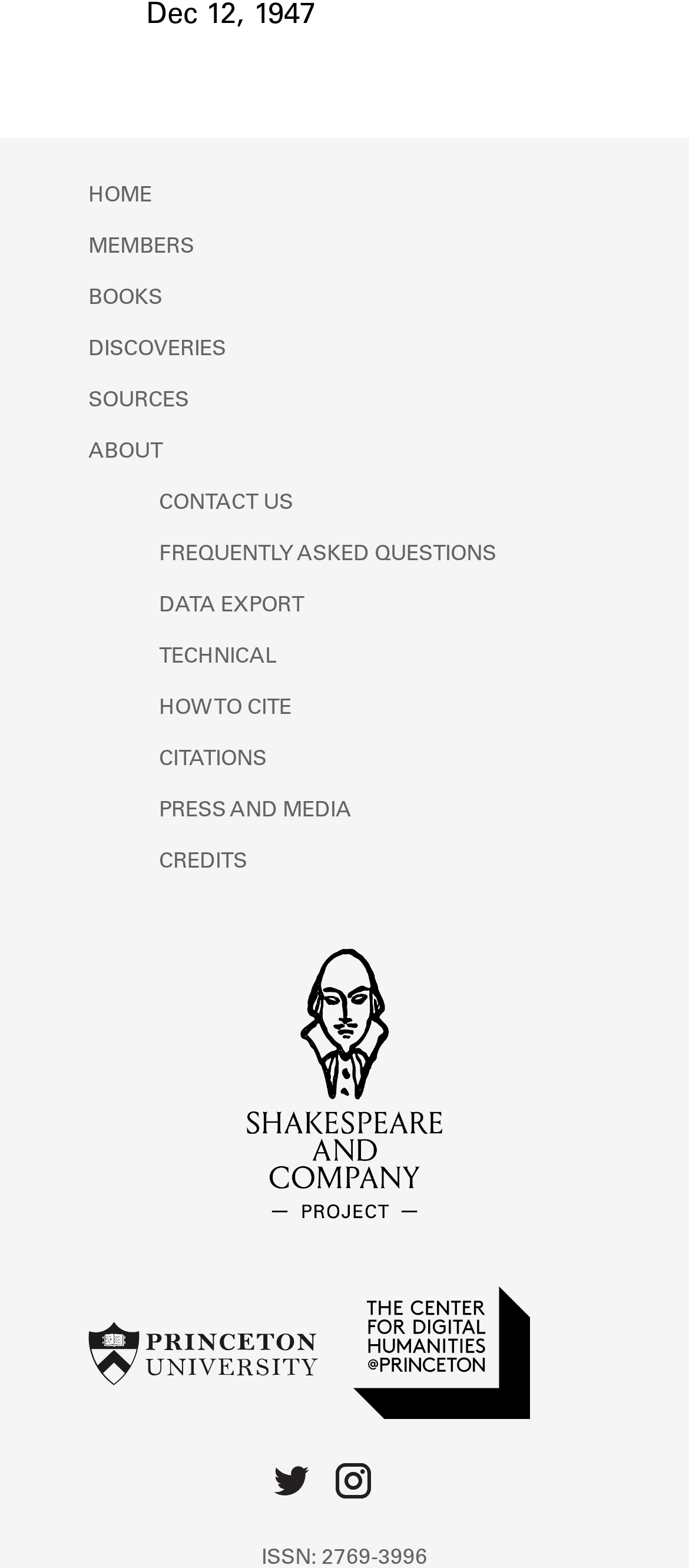Identify the bounding box for the described UI element. Provide the coordinates in (top-left x, top-left y, bottom-right x, bottom-right y) format with values ranging from 0 to 1: Sources

[0.128, 0.249, 0.274, 0.263]